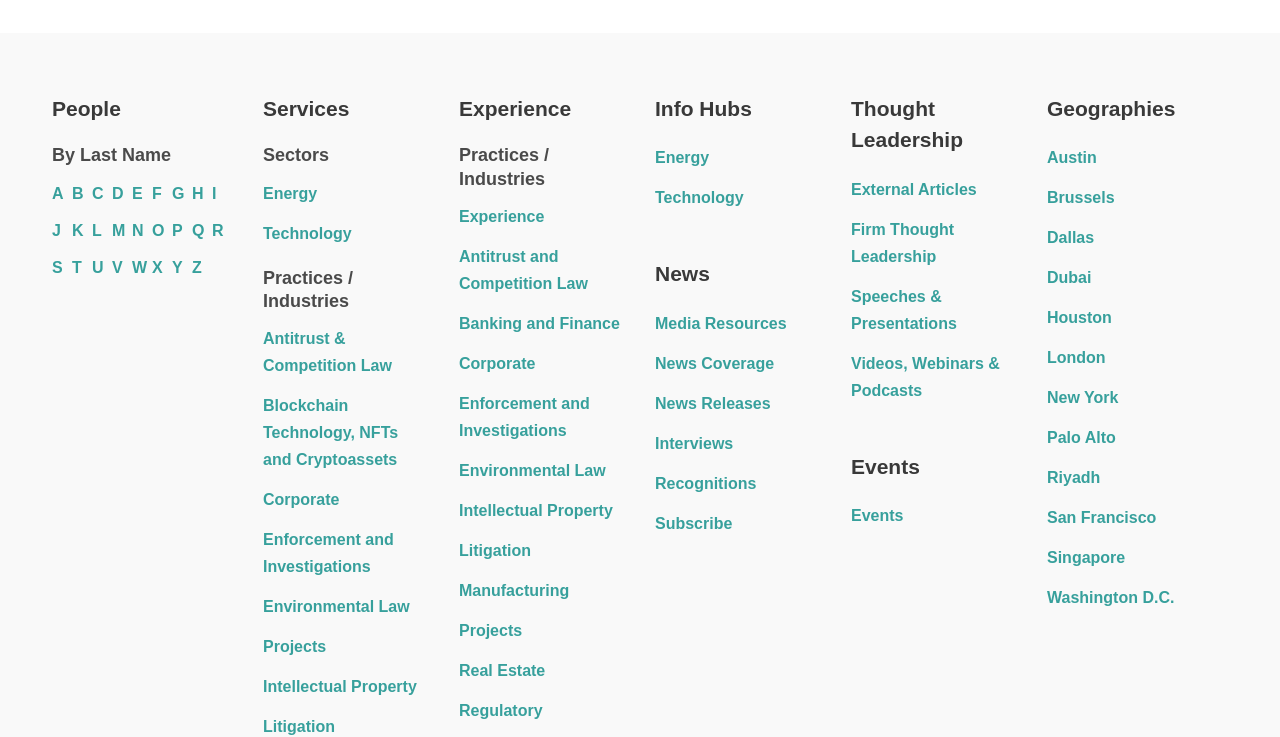What is the purpose of the 'Experience' section?
We need a detailed and exhaustive answer to the question. Please elaborate.

The 'Experience' section lists various practices and industries, such as 'Antitrust and Competition Law', 'Banking and Finance', and others, which suggests that the purpose of this section is to showcase the expertise and experience of the individuals or organization.